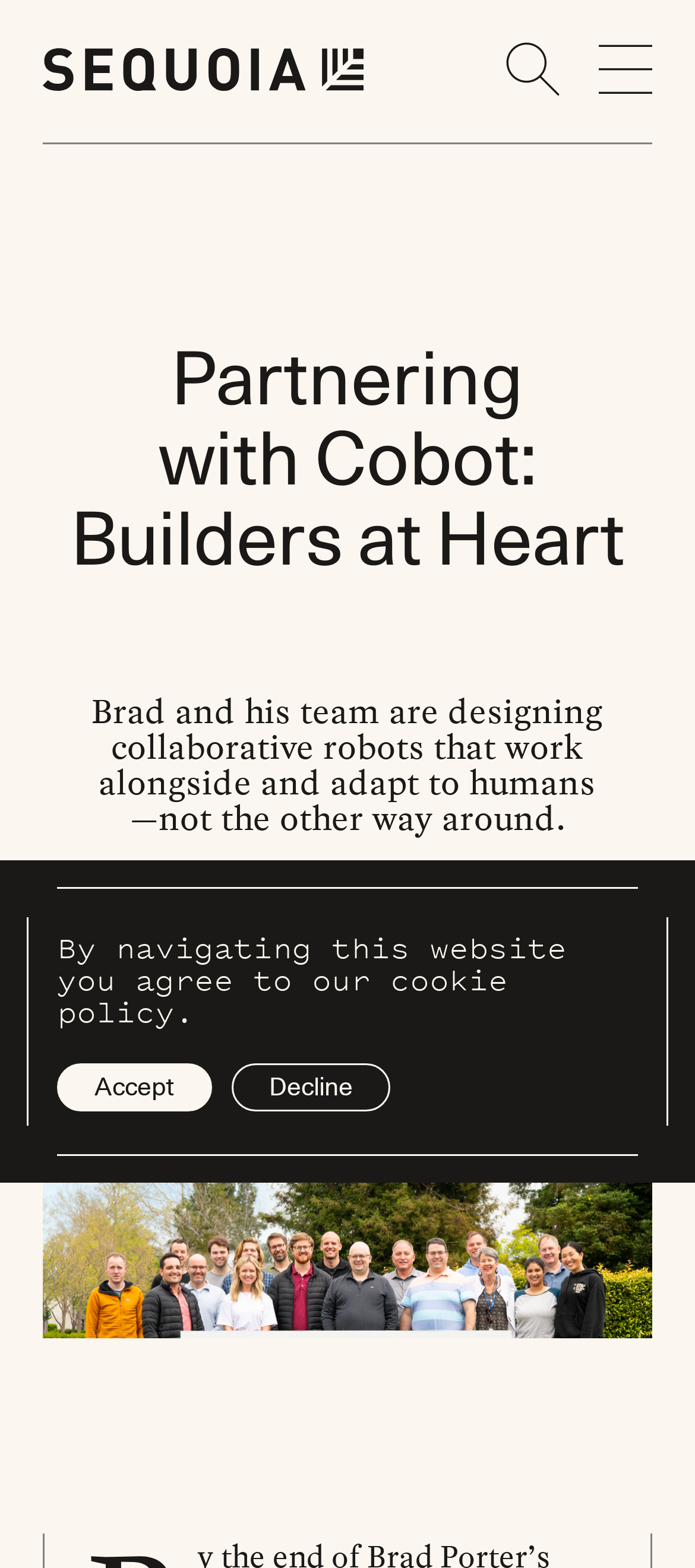Identify the bounding box coordinates for the UI element described by the following text: "parent_node: Open search title="Sequoia Capital"". Provide the coordinates as four float numbers between 0 and 1, in the format [left, top, right, bottom].

[0.062, 0.03, 0.523, 0.061]